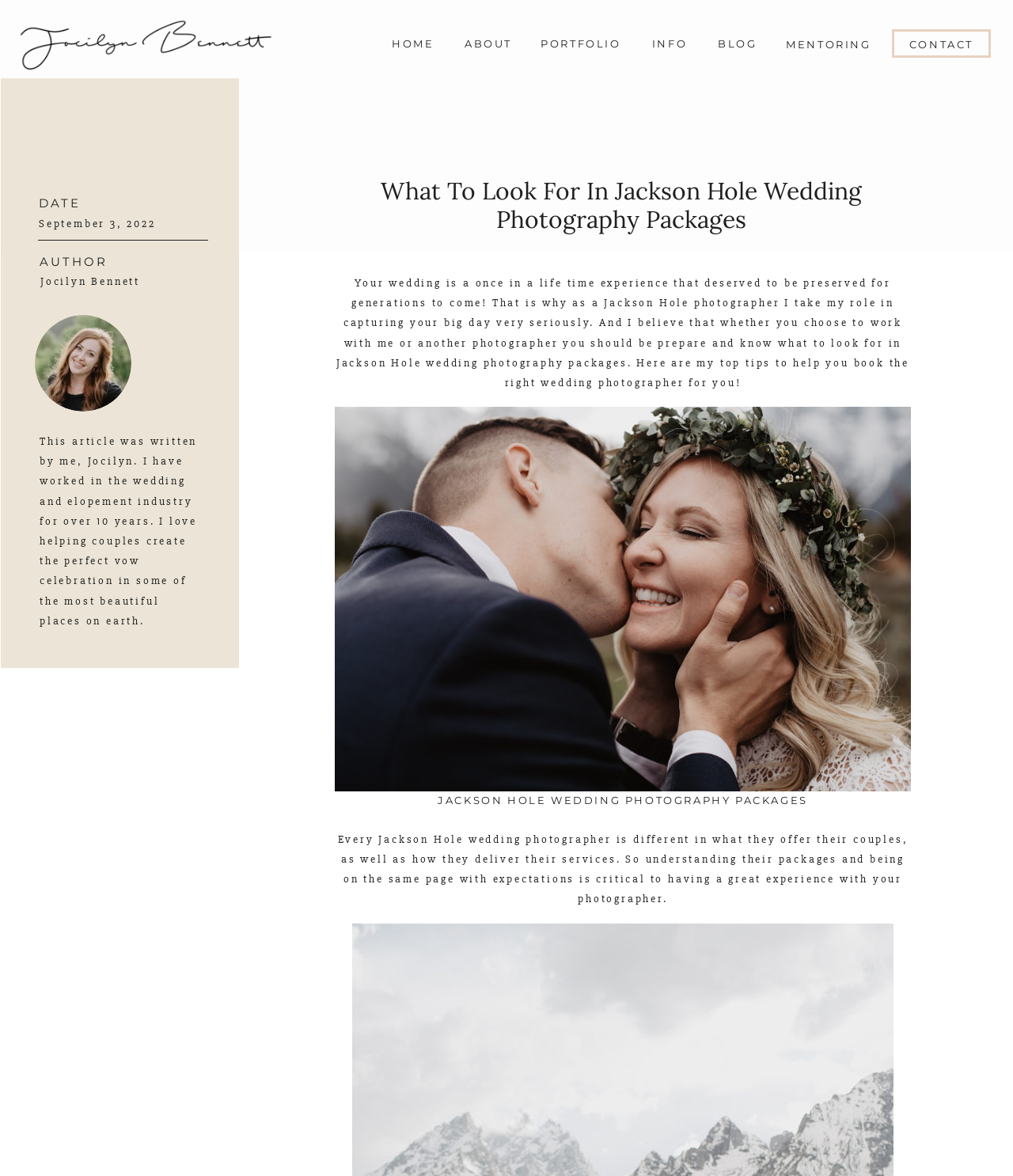Write an elaborate caption that captures the essence of the webpage.

This webpage is about Jackson Hole wedding photography packages and what to look for when deciding on a photographer. At the top, there is a navigation menu with links to different sections of the website, including "BLOG", "MENTORING", "CONTACT", "INFO", "ABOUT", "PORTFOLIO", and "HOME". 

Below the navigation menu, there is a brief introduction to the author, Jocilyn Bennett, who has over 10 years of experience in the wedding and elopement industry. The author's name and the date "September 3, 2022" are displayed prominently.

The main content of the webpage is an article titled "What To Look For In Jackson Hole Wedding Photography Packages". The article starts with a paragraph explaining the importance of preserving wedding memories and the need to choose the right photographer. 

There is an image below the first paragraph, followed by a heading "JACKSON HOLE WEDDING PHOTOGRAPHY PACKAGES". The article continues with a discussion on the differences between Jackson Hole wedding photographers and the importance of understanding their packages and expectations.